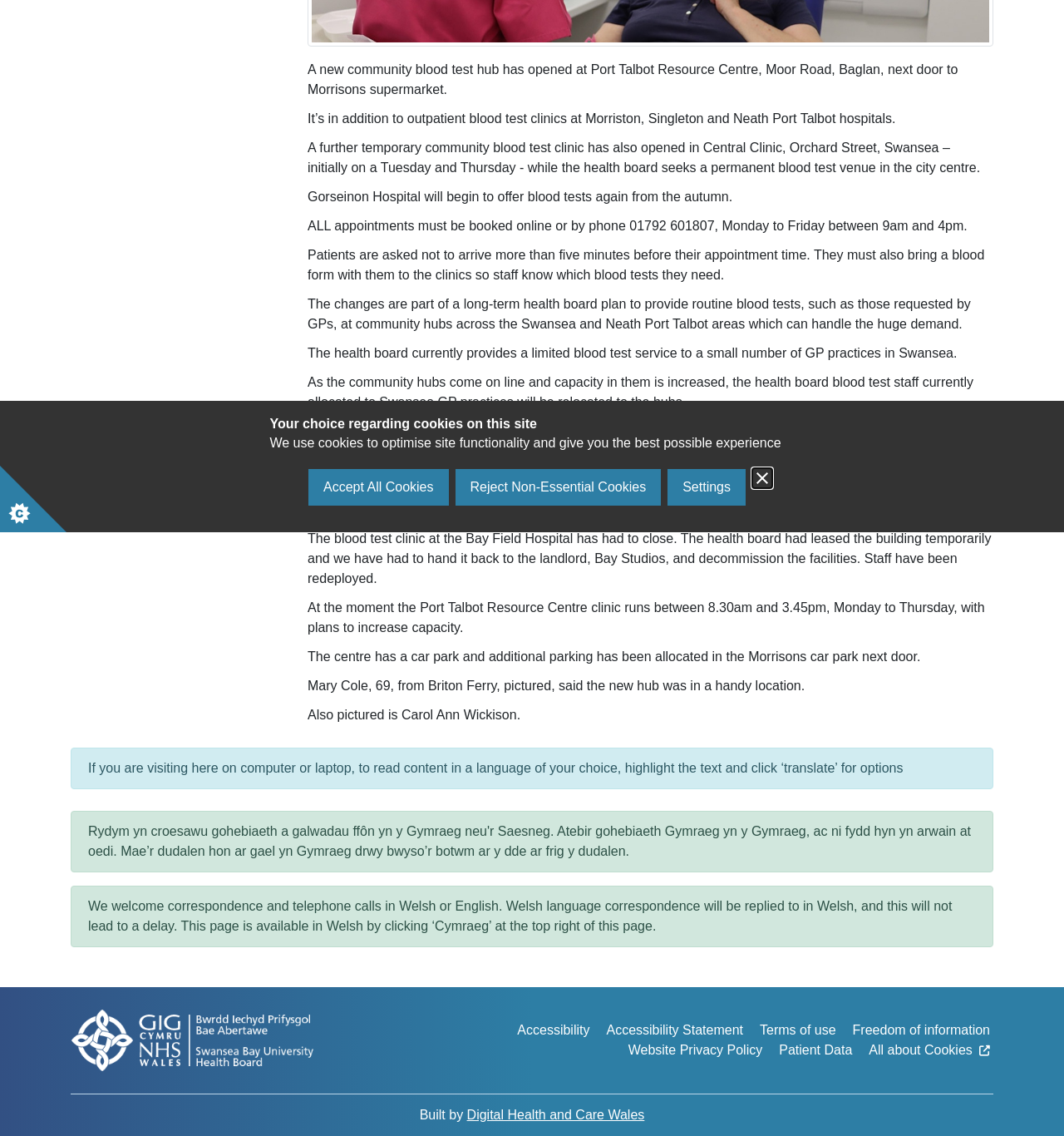Find the coordinates for the bounding box of the element with this description: "Accessibility".

[0.486, 0.898, 0.554, 0.916]